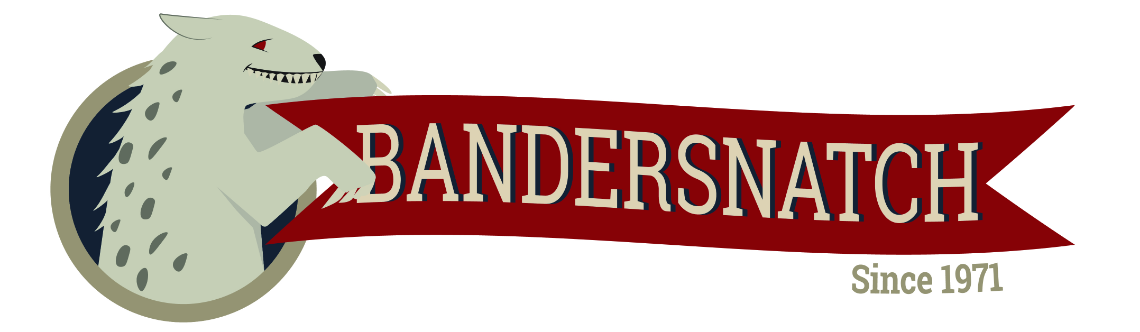What year is mentioned in the logo?
Give a detailed and exhaustive answer to the question.

The phrase 'Since 1971' is included below the main title, signifying the long-standing history of the publication.